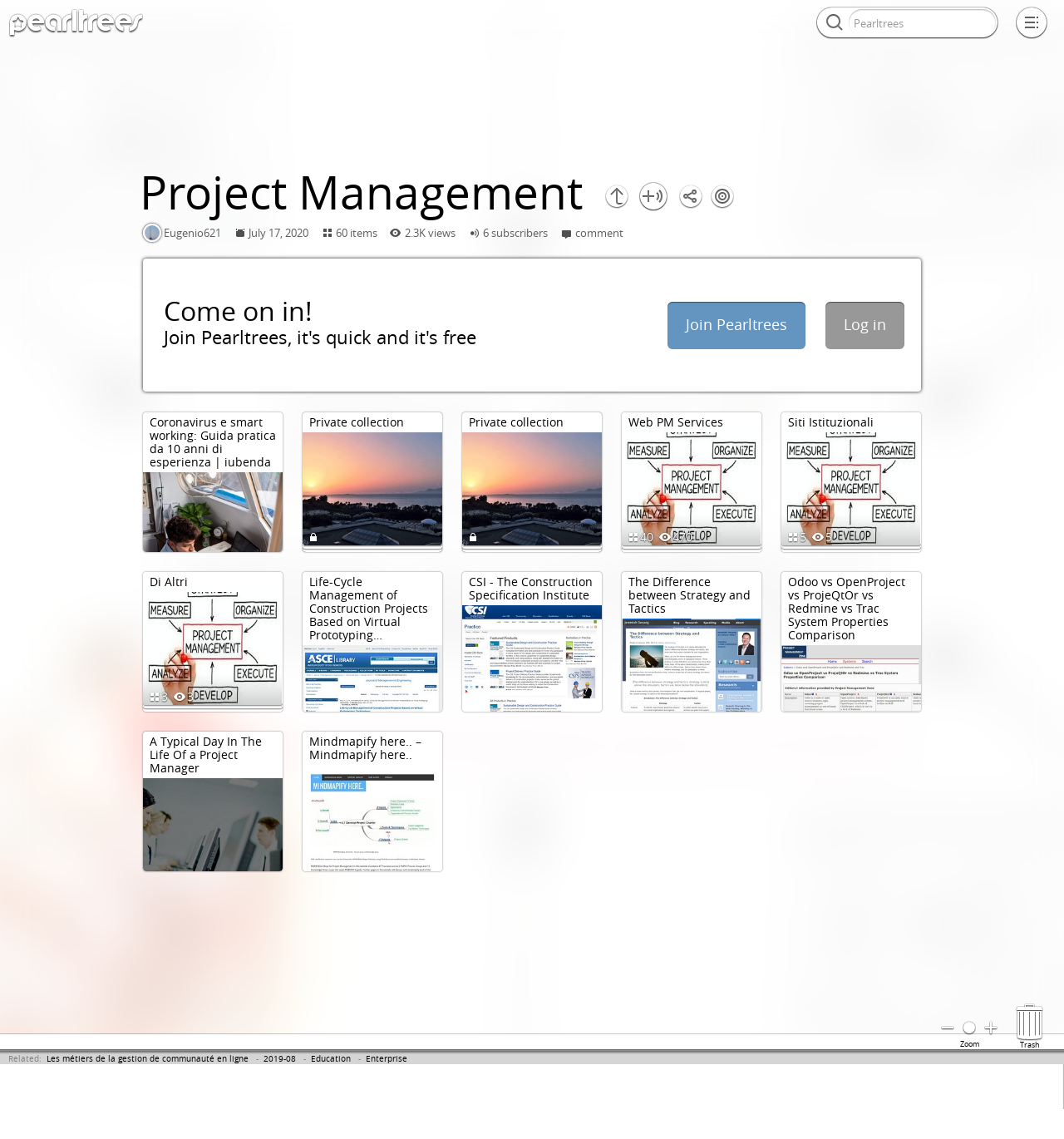Generate a thorough description of the webpage.

This webpage appears to be a project management platform, specifically a profile page on Pearltrees. The top section of the page features a header with the title "Project Management | Pearltrees" and several buttons, including "Join Pearltrees" and "Log in". 

Below the header, there is a section with several categories, including "Related", "Popular", "Trending", and others, each with a list of items. These items seem to be collections or projects, with titles such as "Coronavirus e smart working: Guida pratica da 10 anni di esperienza" and "Life-Cycle Management of Construction Projects Based on Virtual Prototyping". 

On the left side of the page, there is a profile section with information about the user "Eugenio621", including the number of items, views, subscribers, and comments. There is also a call-to-action button "Come on in!" and a "Join Pearltrees" button.

The main content area of the page is divided into several sections, each with a heading and a list of items. The sections include "Web PM Services", "Siti Istituzionali", "Di Altri", and others. Each item in these sections has a title and some additional information, such as the number of items or views.

At the bottom of the page, there is a table with several buttons, including "Zoom" and "Trash". There is also a section with links to related topics, such as "Les métiers de la gestion de communauté en ligne" and "Education".